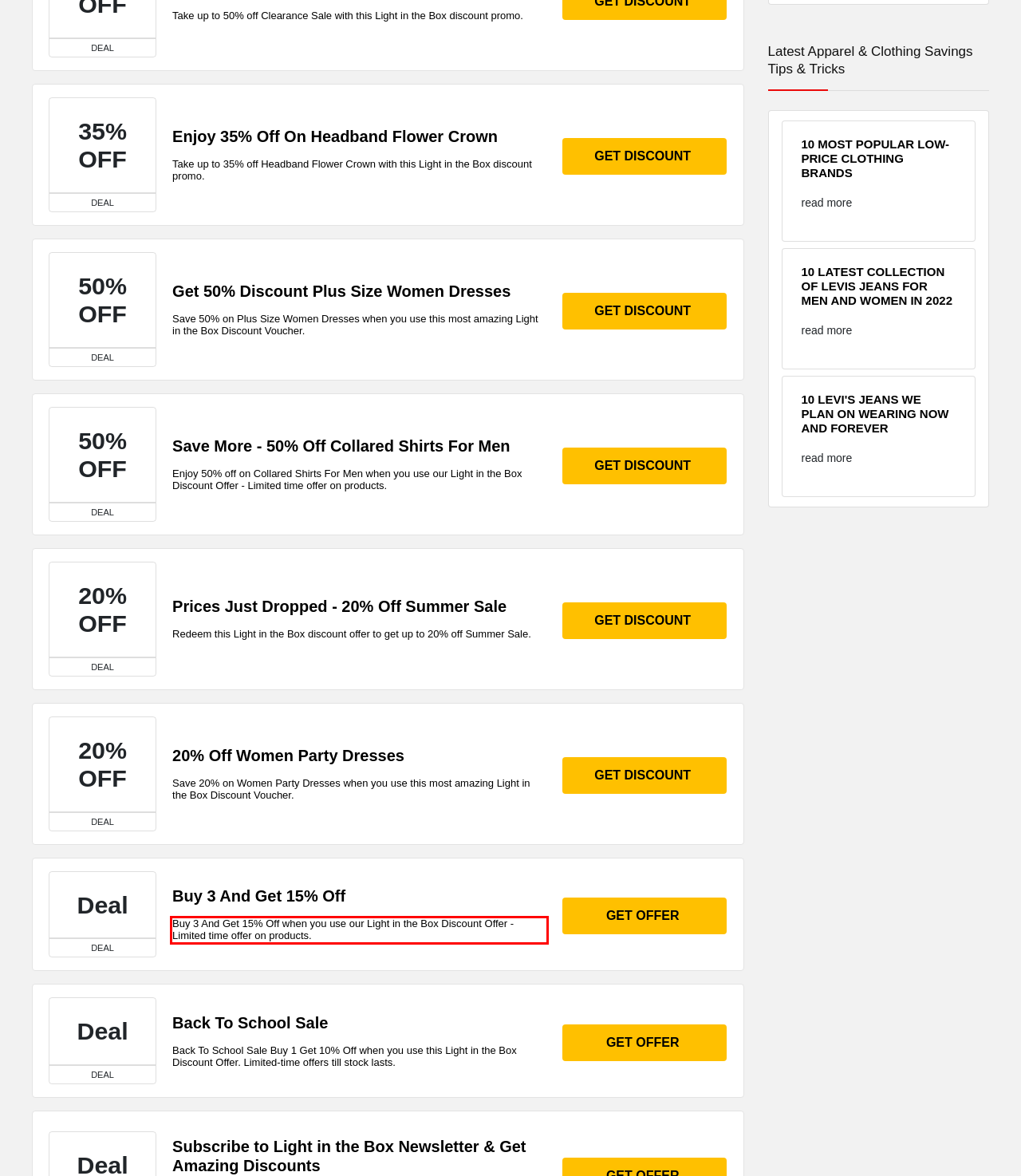Analyze the screenshot of the webpage that features a red bounding box and recognize the text content enclosed within this red bounding box.

Buy 3 And Get 15% Off when you use our Light in the Box Discount Offer - Limited time offer on products.